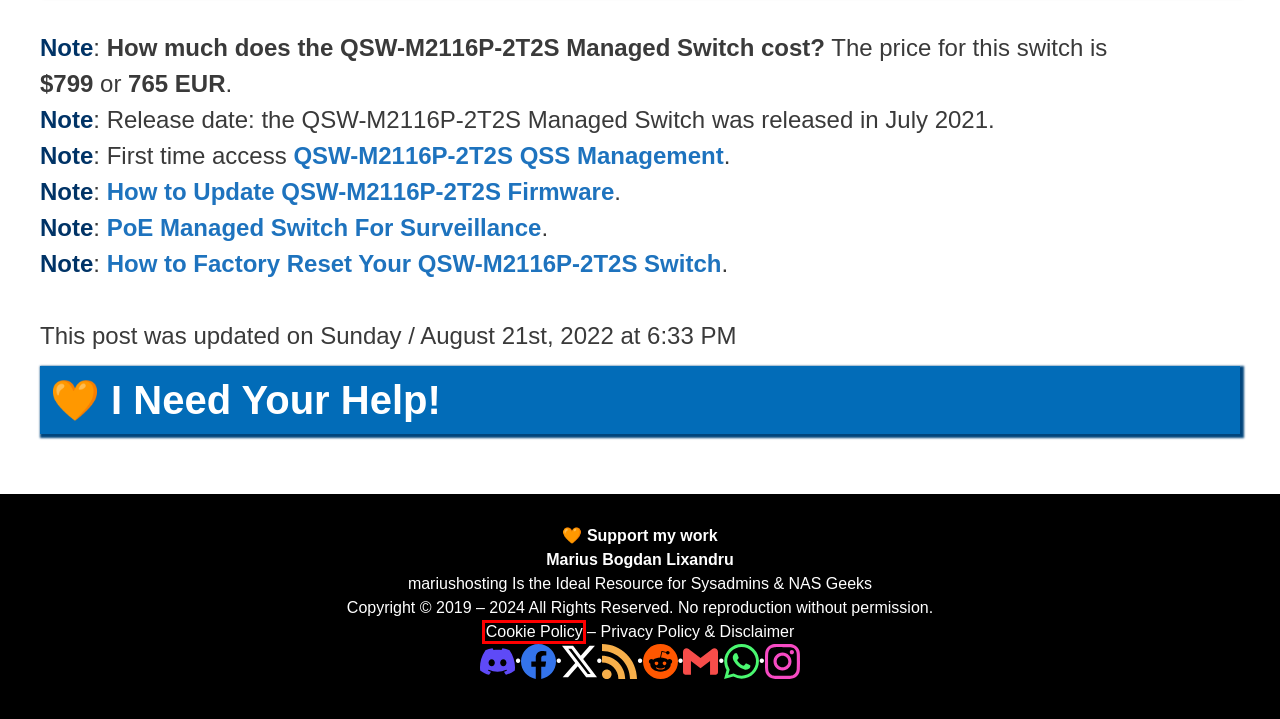Given a screenshot of a webpage with a red bounding box around an element, choose the most appropriate webpage description for the new page displayed after clicking the element within the bounding box. Here are the candidates:
A. QNAP: PoE Managed Switch For Surveillance – Marius Hosting
B. QNAP: How to Factory Reset Your QSW-M2116P-2T2S Switch – Marius Hosting
C. QNAP: How to Update QSW-M2116P-2T2S Firmware – Marius Hosting
D. Cookie Policy – Marius Hosting
E. Privacy Policy & Disclaimer – Marius Hosting
F. QNAP: QSW-M2116P-2T2S QSS Management – Marius Hosting
G. Marius Hosting
H. Surveillance – Marius Hosting

D